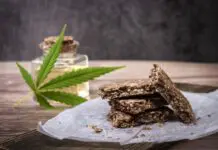Offer a detailed explanation of what is depicted in the image.

The image showcases an enticing arrangement of cannabis-infused treats, specifically a stack of crispy, brown edibles placed on a piece of parchment paper. Accompanying the treats, a vibrant green cannabis leaf adds a natural touch, suggesting the ingredient's authenticity. In the background, a small glass jar containing a golden liquid hints at the presence of cannabis oil or tincture, enhancing the overall theme of infused products. The rustic wooden surface provides a warm backdrop, emphasizing the artisanal quality of these cannabis edibles. This image illustrates the growing trend and interest in edible cannabis products, highlighting both their culinary and wellness aspects.